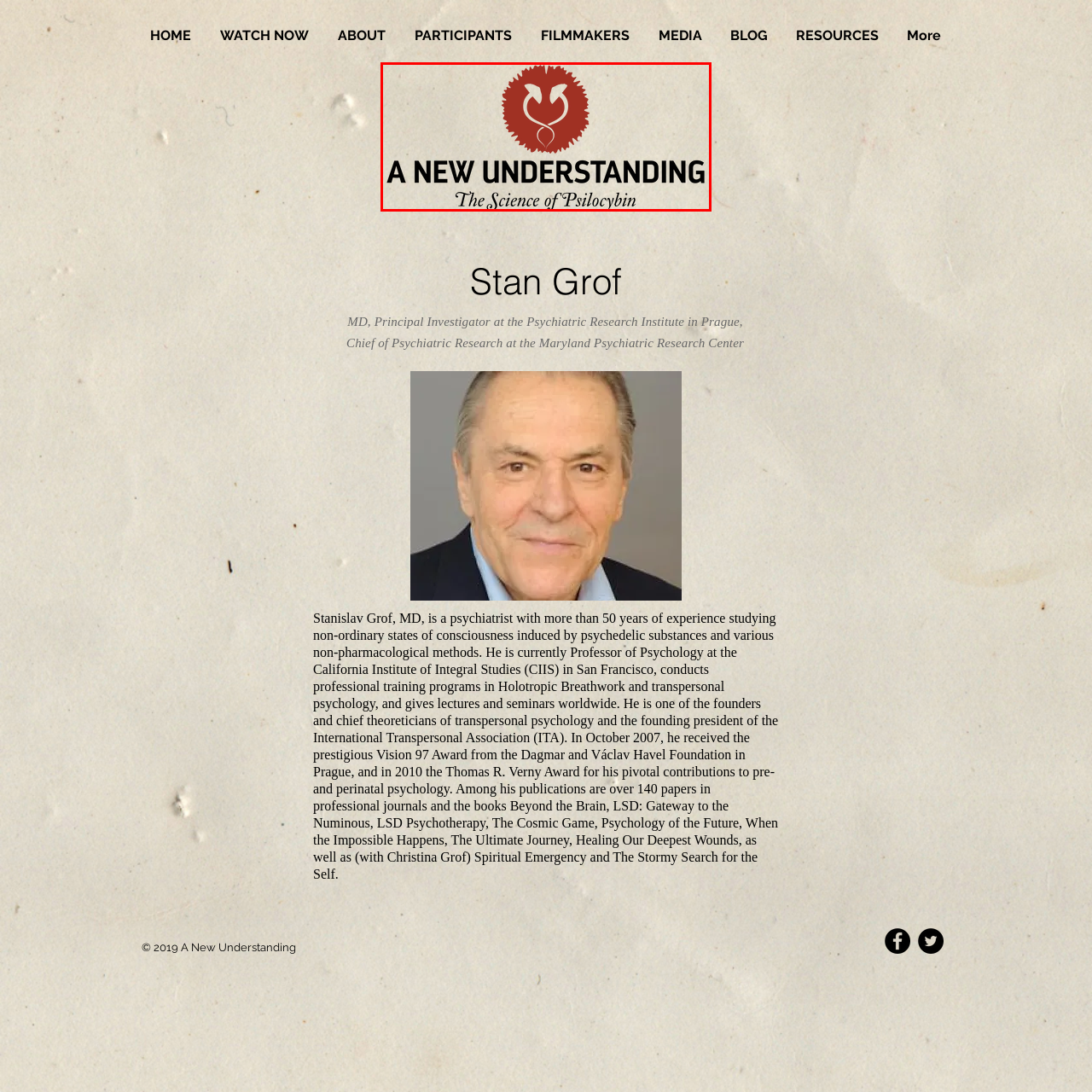Describe extensively the image that is contained within the red box.

The image displays the logo for "A New Understanding," accompanied by the tagline "The Science of Psilocybin." The logo features a distinctive circular design with two stylized mushrooms, symbolizing the core focus on psilocybin, a psychedelic compound found in certain mushrooms. The words "A New Understanding" are prominently featured in bold, elegant typography, conveying a sense of exploration and enlightenment regarding the scientific aspects of psilocybin. The background is subtly textured, enhancing the visual appeal and setting a contemplative tone appropriate for the subject matter.